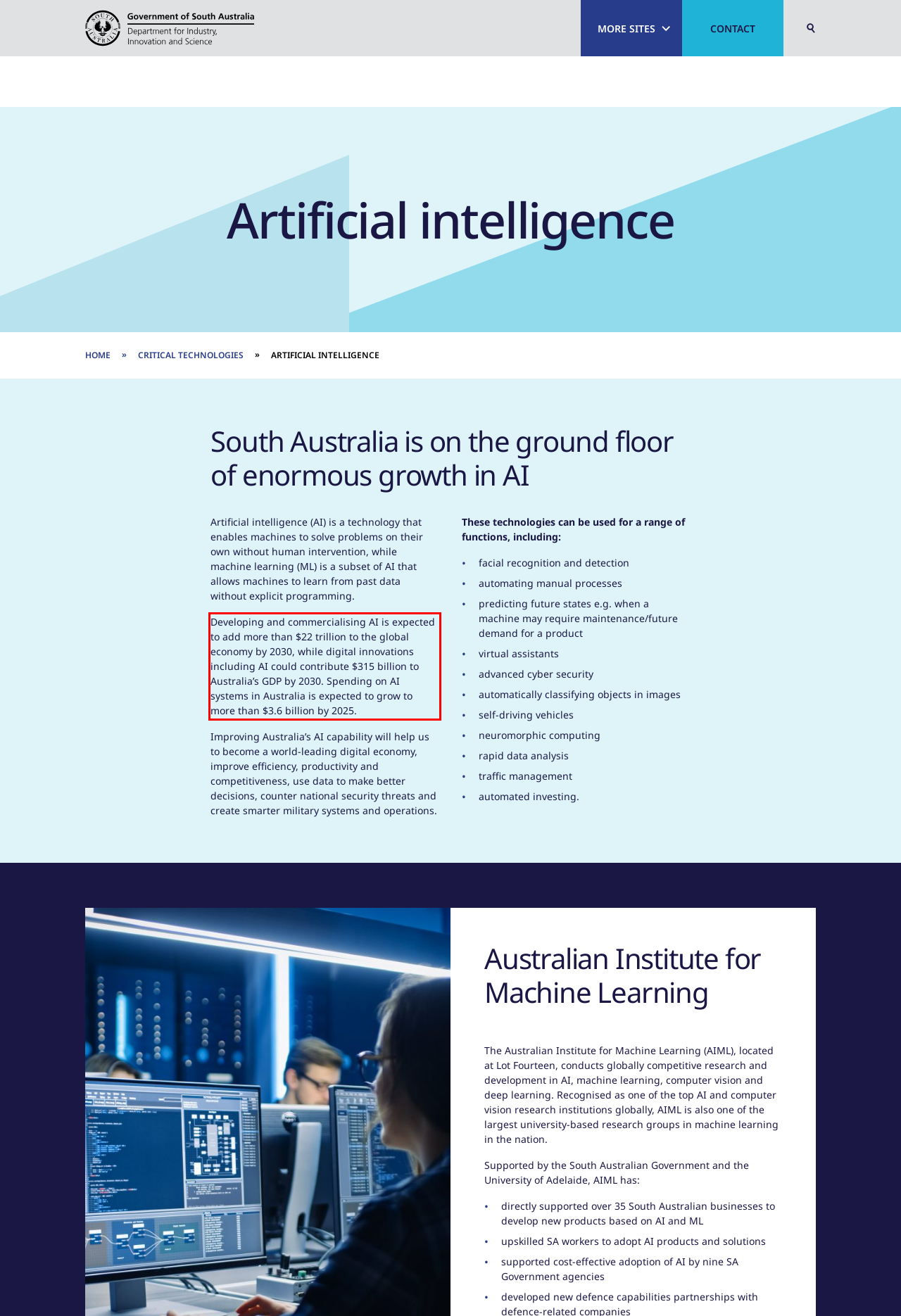Given a screenshot of a webpage with a red bounding box, extract the text content from the UI element inside the red bounding box.

Developing and commercialising AI is expected to add more than $22 trillion to the global economy by 2030, while digital innovations including AI could contribute $315 billion to Australia’s GDP by 2030. Spending on AI systems in Australia is expected to grow to more than $3.6 billion by 2025.